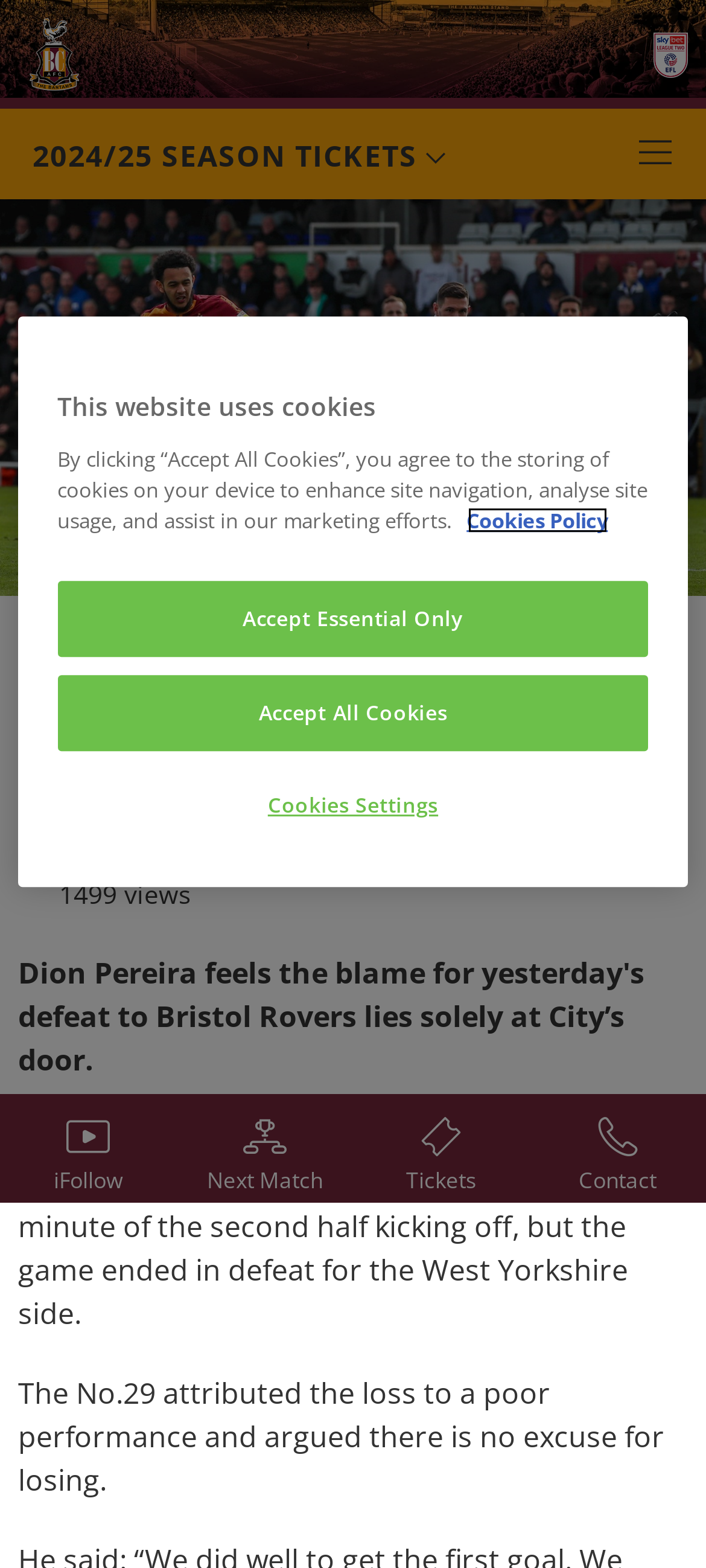Find the bounding box coordinates for the HTML element described in this sentence: "Open navigation Close navigation". Provide the coordinates as four float numbers between 0 and 1, in the format [left, top, right, bottom].

[0.877, 0.076, 0.979, 0.122]